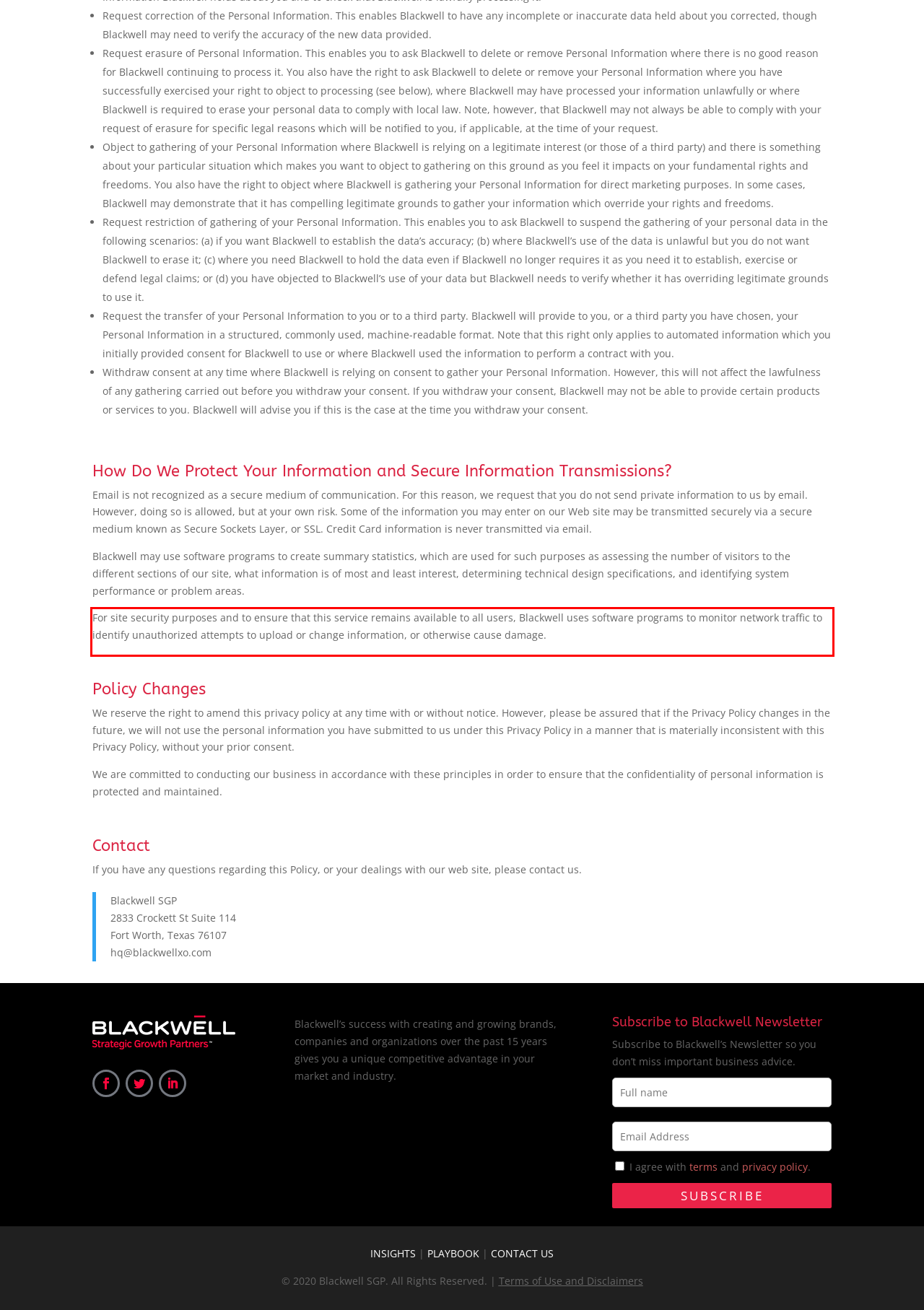The screenshot provided shows a webpage with a red bounding box. Apply OCR to the text within this red bounding box and provide the extracted content.

For site security purposes and to ensure that this service remains available to all users, Blackwell uses software programs to monitor network traffic to identify unauthorized attempts to upload or change information, or otherwise cause damage.